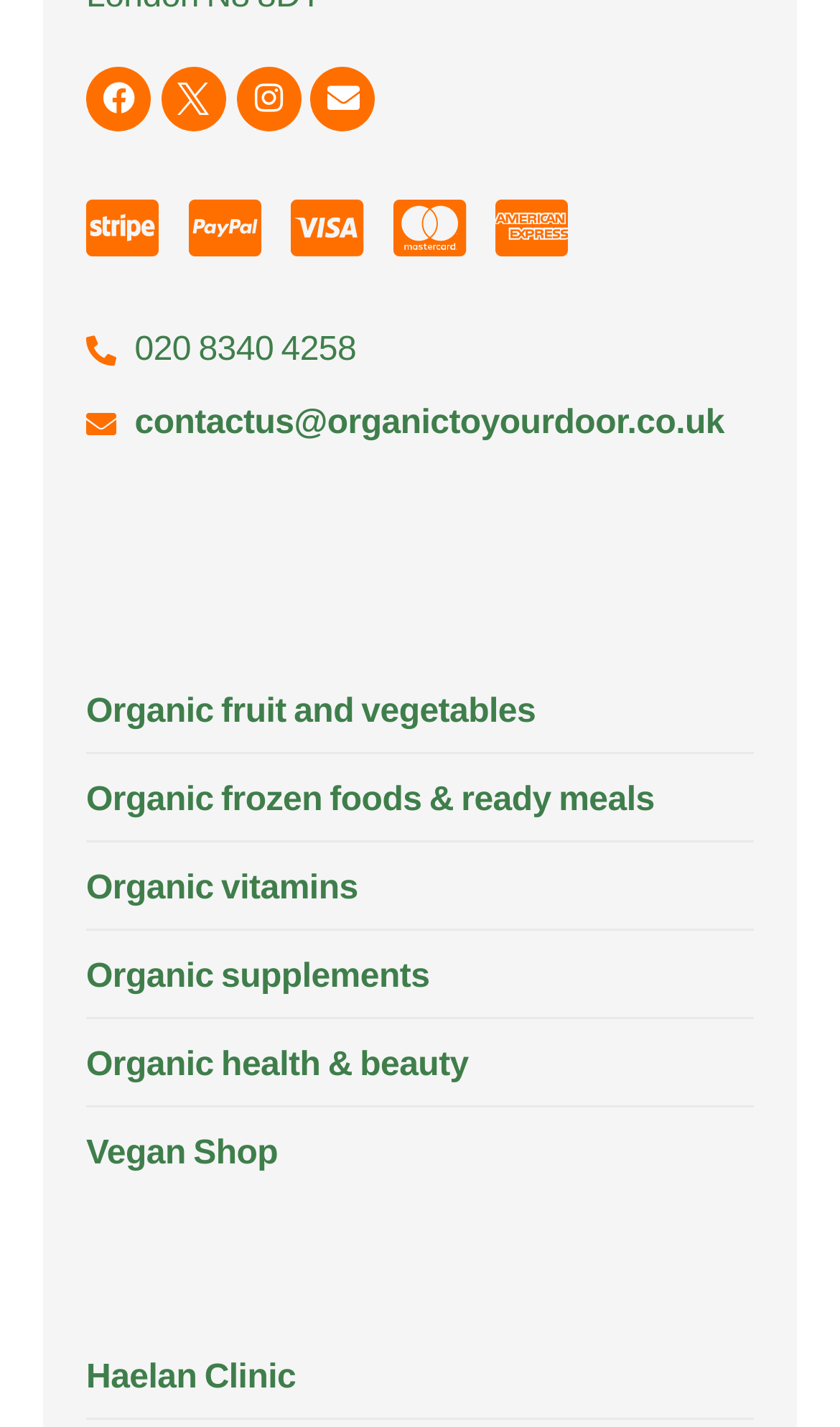How many social media links are available?
Give a one-word or short-phrase answer derived from the screenshot.

4